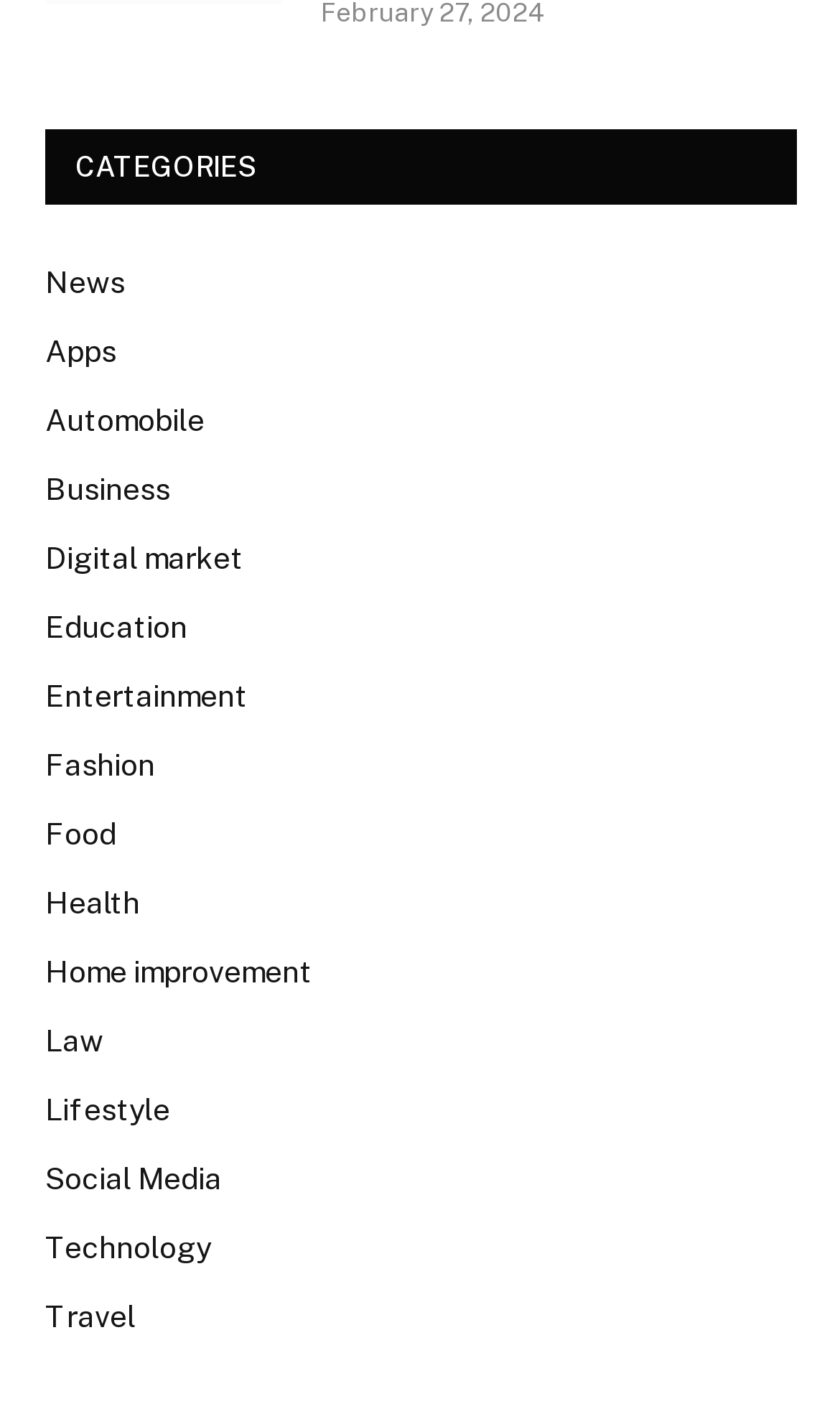How many categories are available? Based on the screenshot, please respond with a single word or phrase.

21